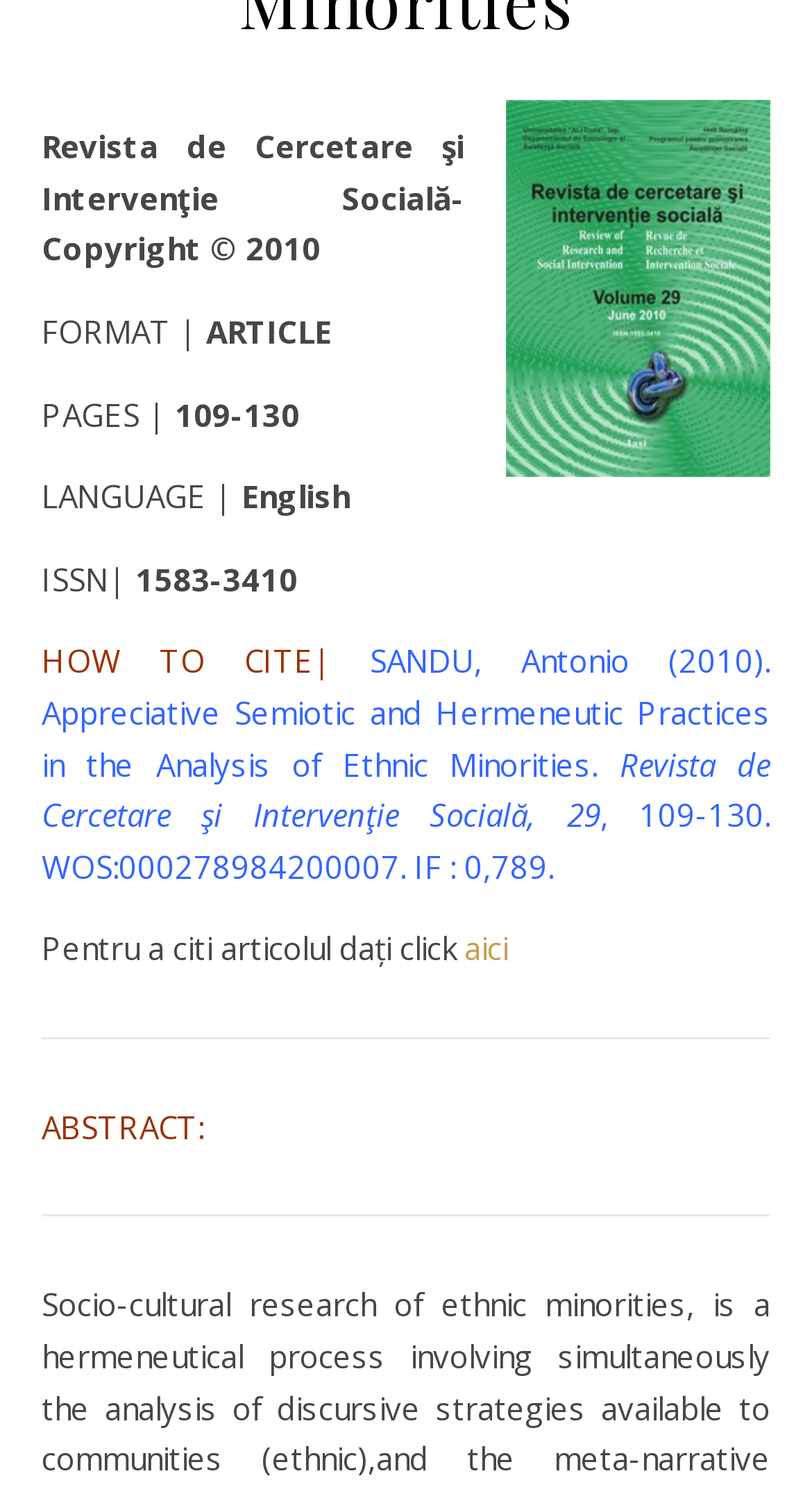Show the bounding box coordinates for the HTML element as described: "aici".

[0.572, 0.625, 0.626, 0.653]